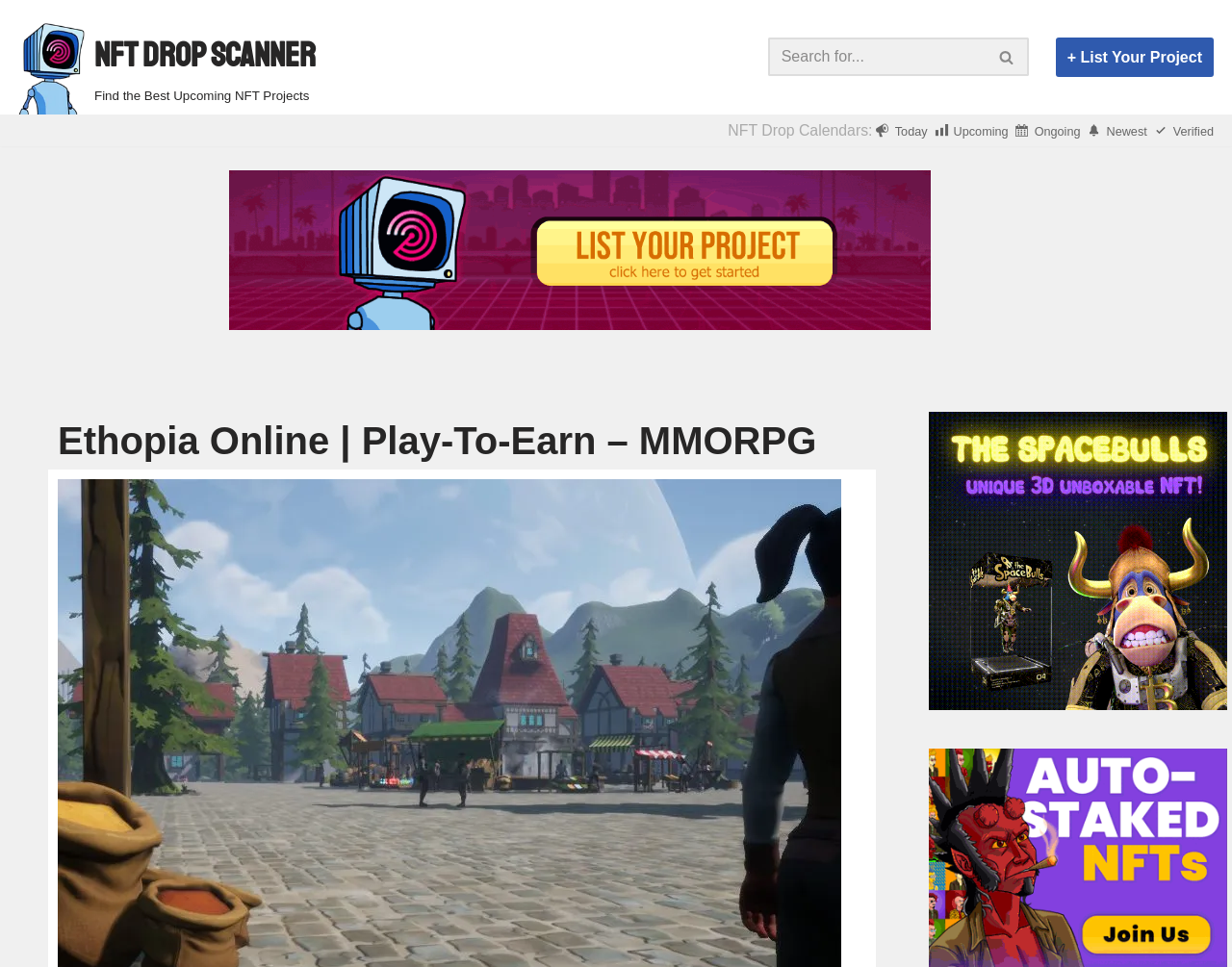Create a full and detailed caption for the entire webpage.

The webpage is about Ethopia, a medieval fantasy play-to-earn MMORPG game. At the top left, there is a "Skip to content" link. Next to it, there is a link to "NFT Drop Scanner" with a description "Find the Best Upcoming NFT Projects". 

On the top right, there is a search bar with a "Search" button and a magnifying glass icon. 

Below the search bar, there is a call-to-action link "+ List Your Project" at the top right corner. 

In the middle of the page, there is a section titled "NFT Drop Calendars" with five links: "Today", "Upcoming", "Ongoing", "Newest", and "Verified". 

Below the calendars section, there is a large banner that spans the entire width of the page, containing a figure with a link and a heading that reads "Ethopia Online | Play-To-Earn – MMORPG". 

On the right side of the banner, there is another figure that takes up about half of the page's width.